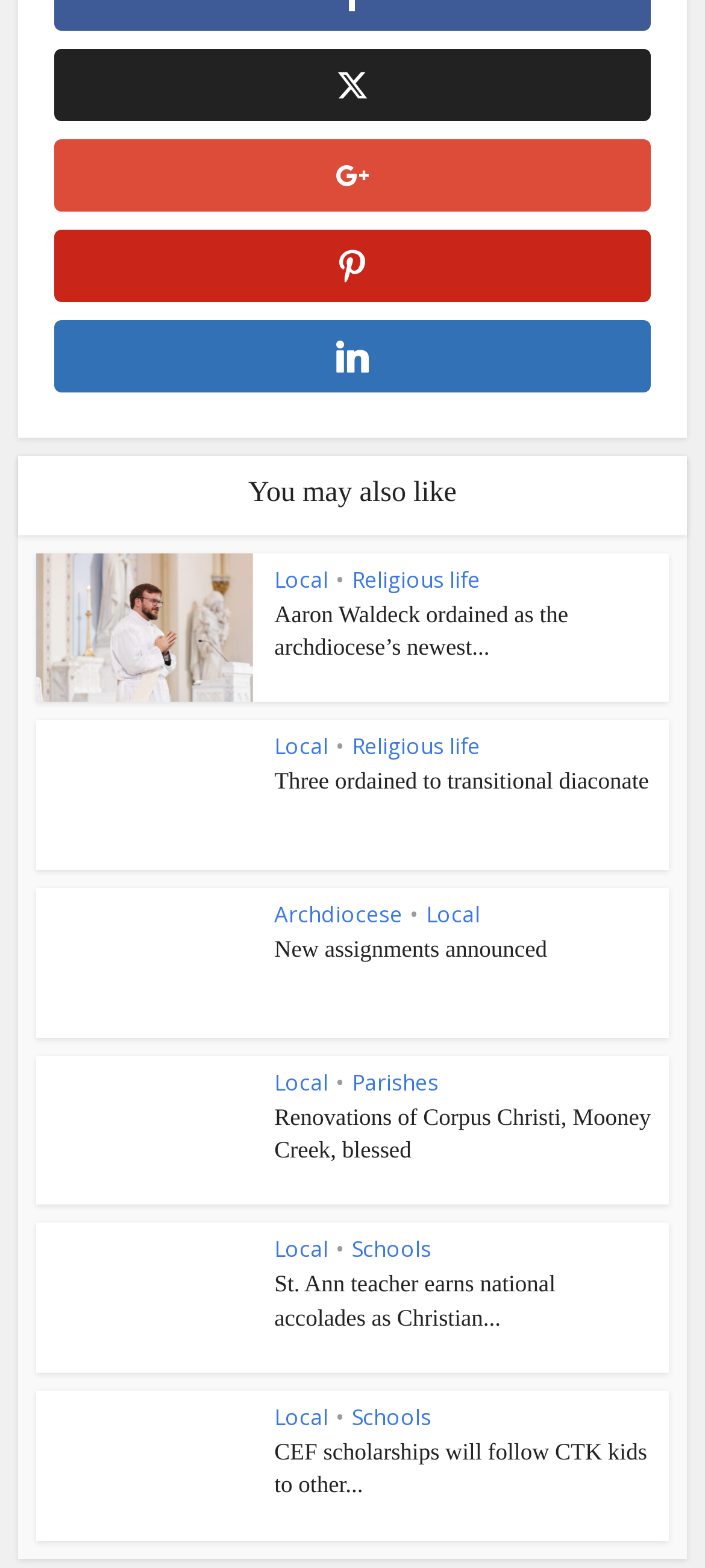Please specify the bounding box coordinates of the clickable region necessary for completing the following instruction: "Explore 'New assignments announced'". The coordinates must consist of four float numbers between 0 and 1, i.e., [left, top, right, bottom].

[0.389, 0.595, 0.924, 0.616]